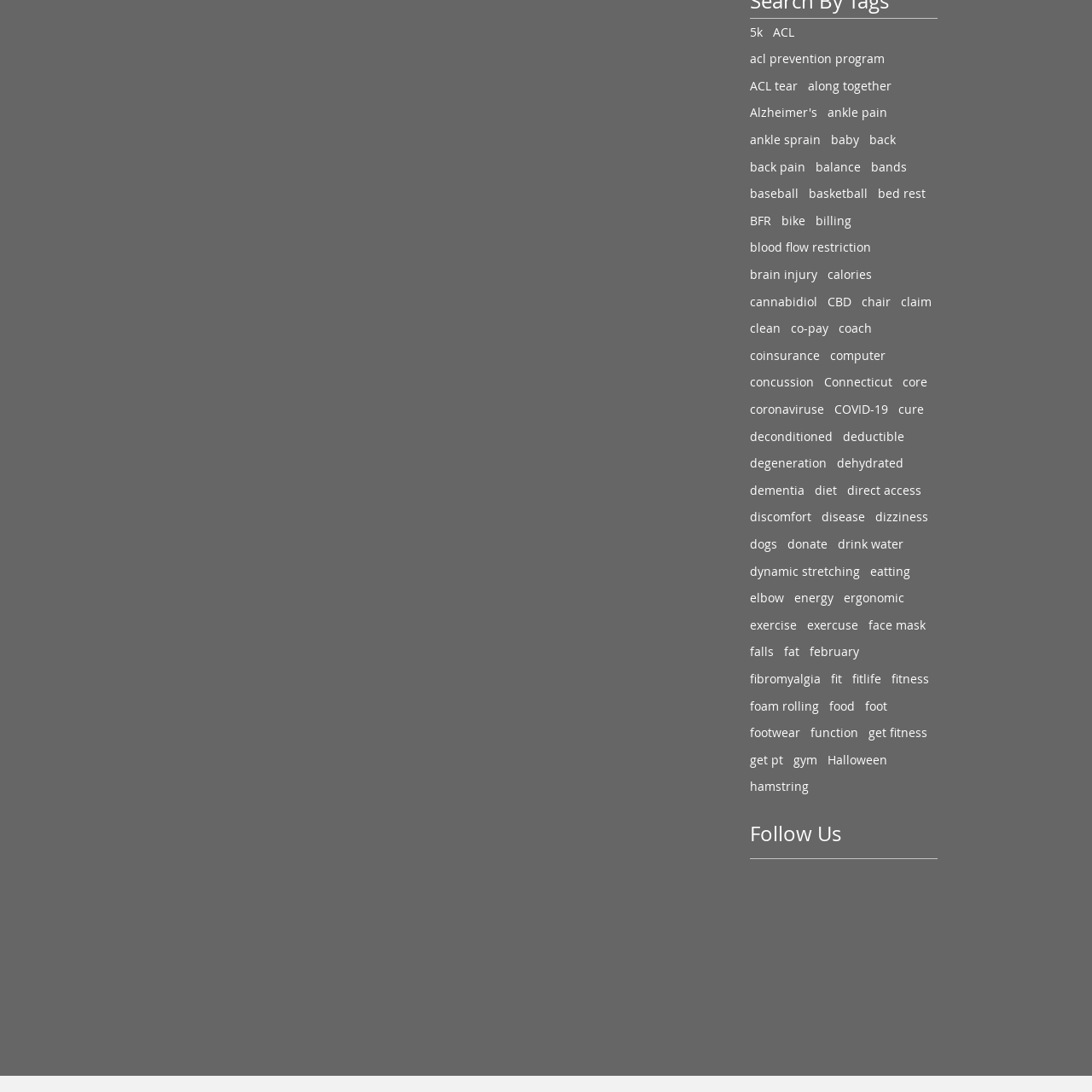Is there a link related to COVID-19?
Please provide a comprehensive answer to the question based on the webpage screenshot.

I can see a link with the text 'COVID-19', which suggests that there is a link related to COVID-19 on the webpage.